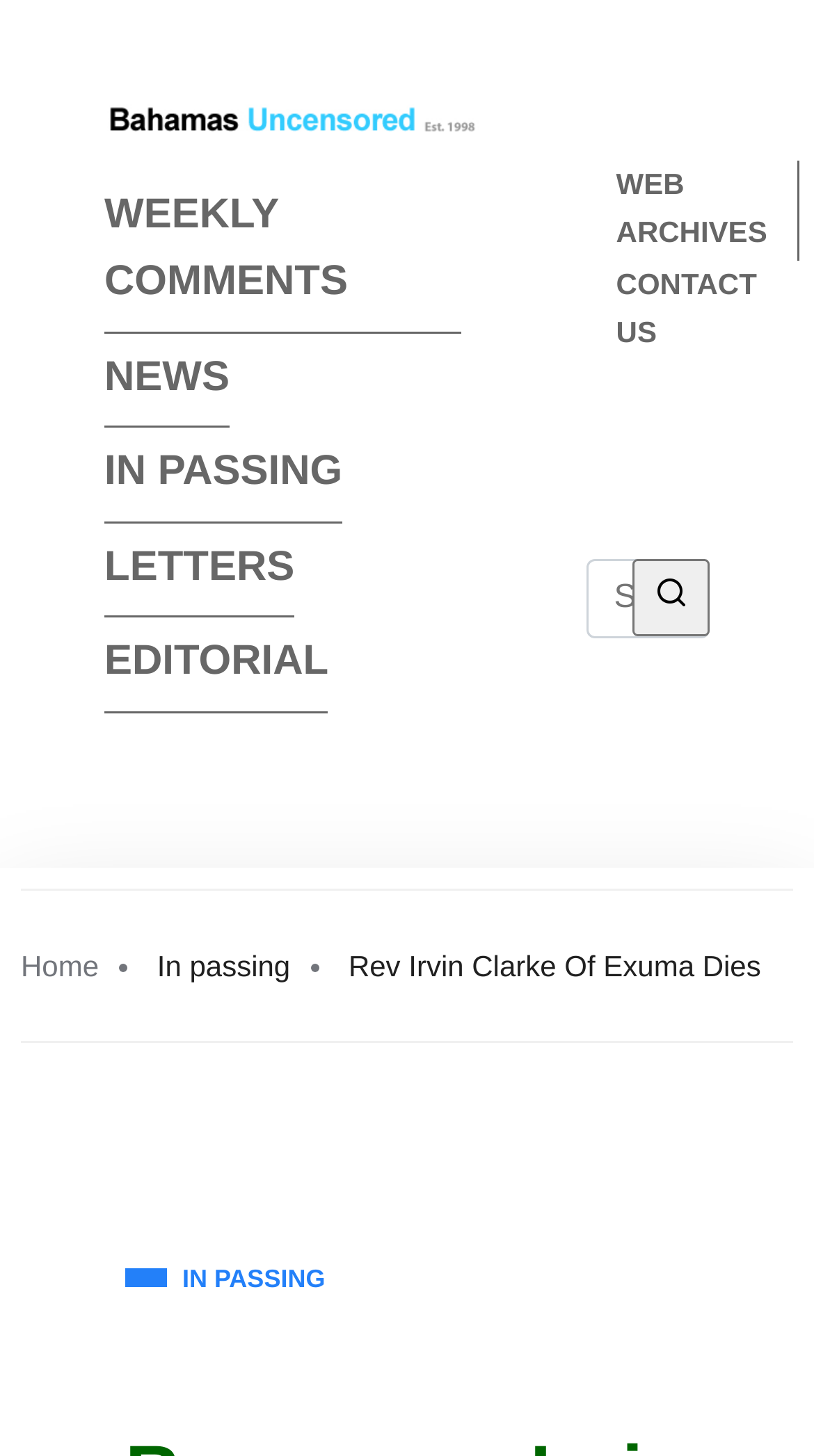What is the purpose of the button with '' icon?
Could you give a comprehensive explanation in response to this question?

The button with '' icon is present next to the search box, which suggests that it is a search button.